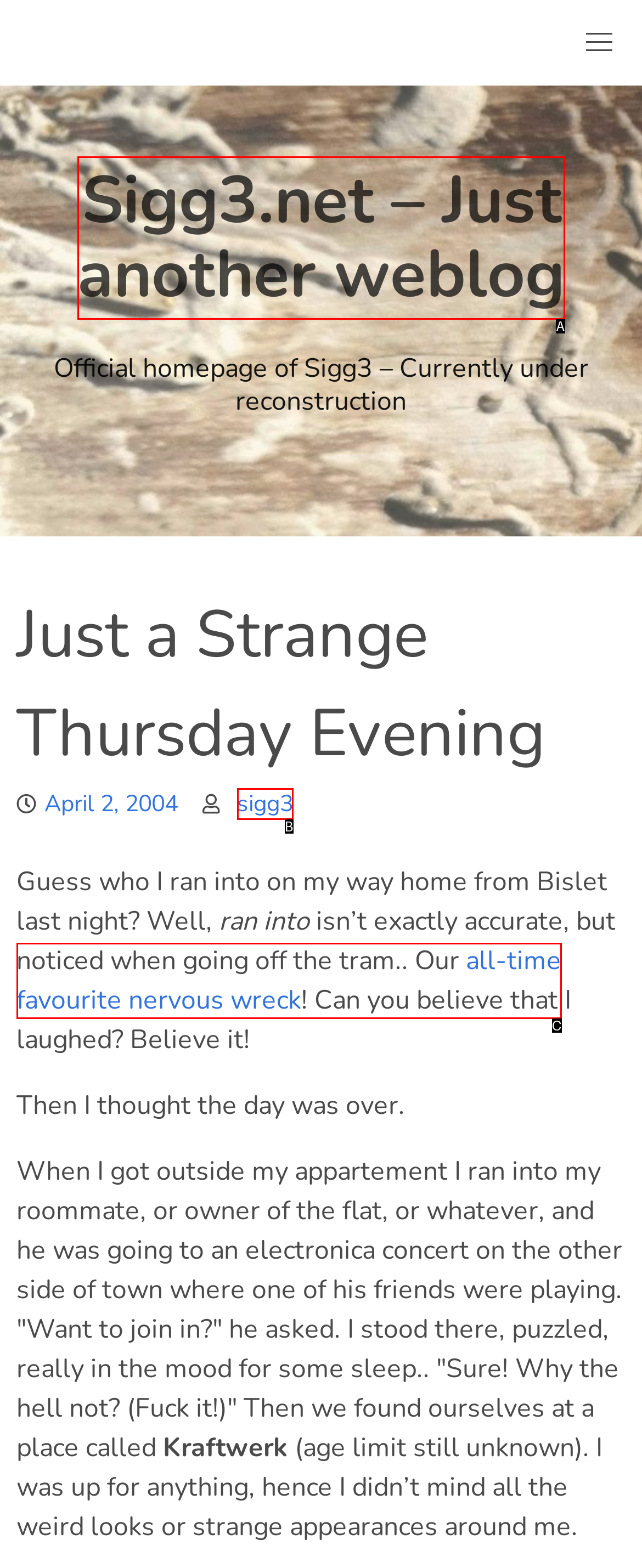From the options presented, which lettered element matches this description: all-time favourite nervous wreck
Reply solely with the letter of the matching option.

C